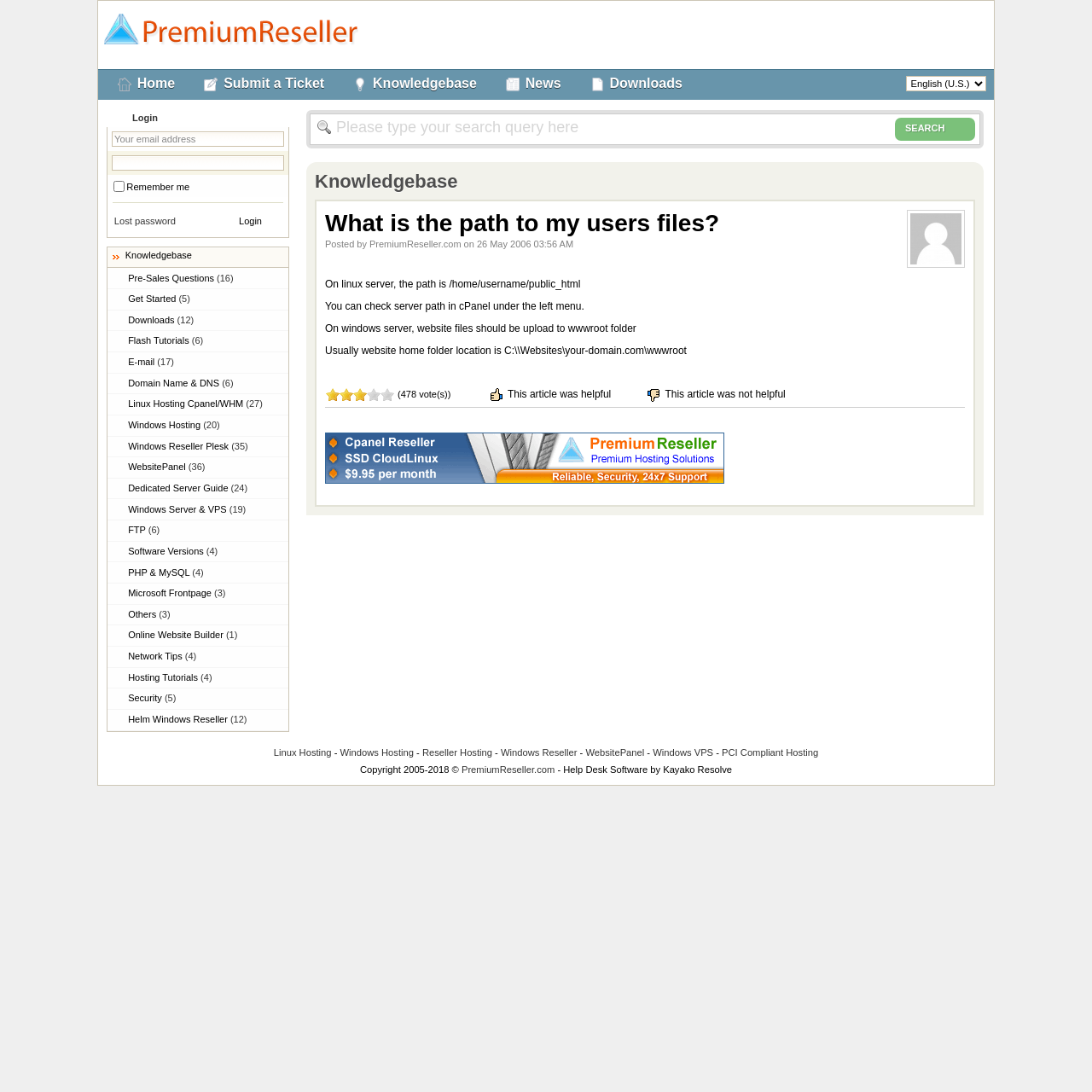How many links are there in the top navigation menu?
Could you give a comprehensive explanation in response to this question?

By examining the webpage, I count the links in the top navigation menu: Home, Submit a Ticket, Knowledgebase, News, and Downloads. There are 5 links in total.